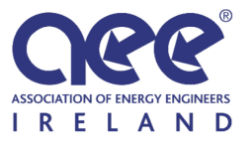Based on the image, please elaborate on the answer to the following question:
What is the font style of the full name?

According to the caption, the full name 'ASSOCIATION OF ENERGY ENGINEERS' is presented in a clear, uppercase font, which further emphasizes the organization's focus and expertise.